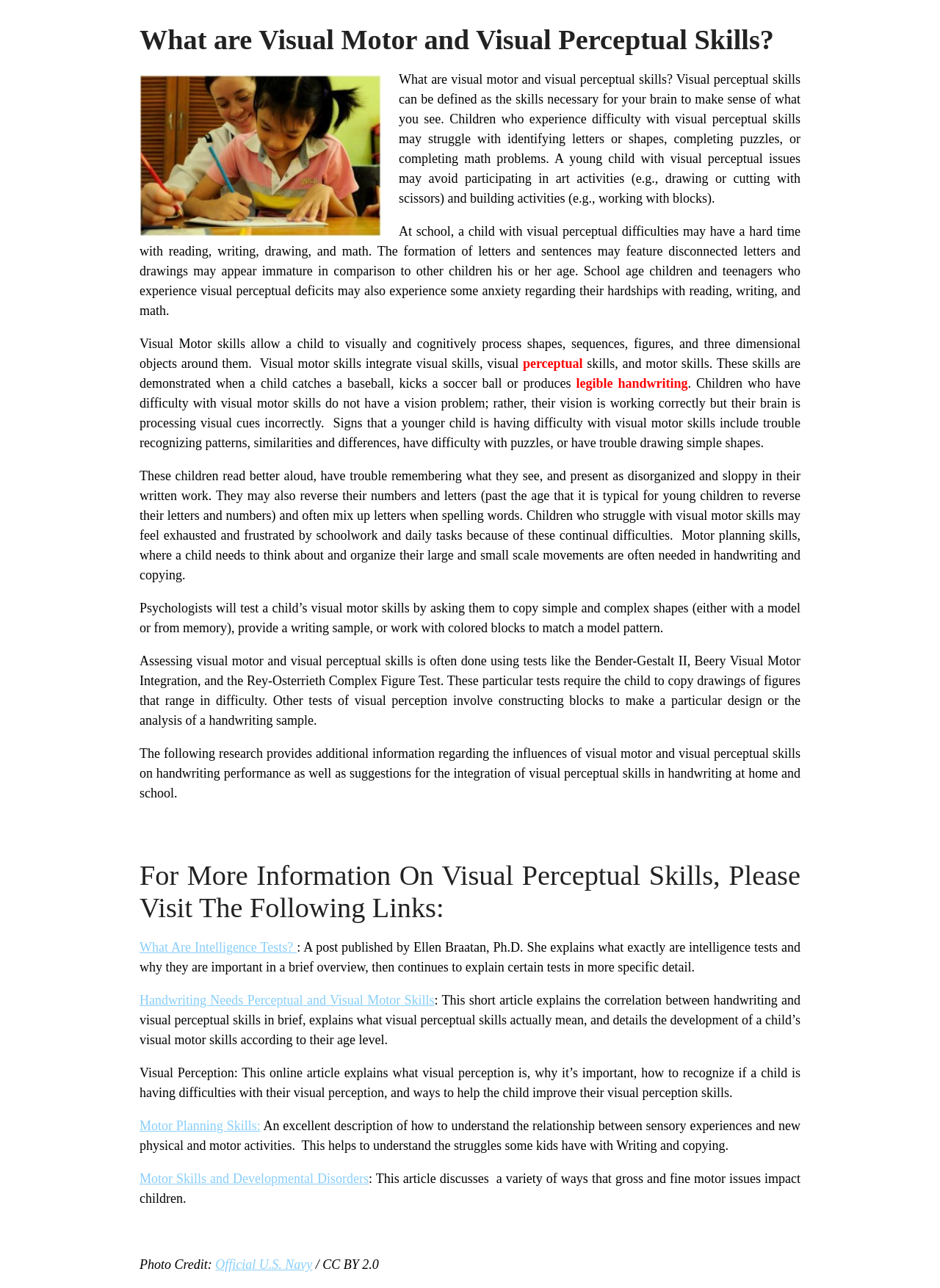What are visual perceptual skills?
Using the visual information, answer the question in a single word or phrase.

Skills necessary for brain to make sense of what you see